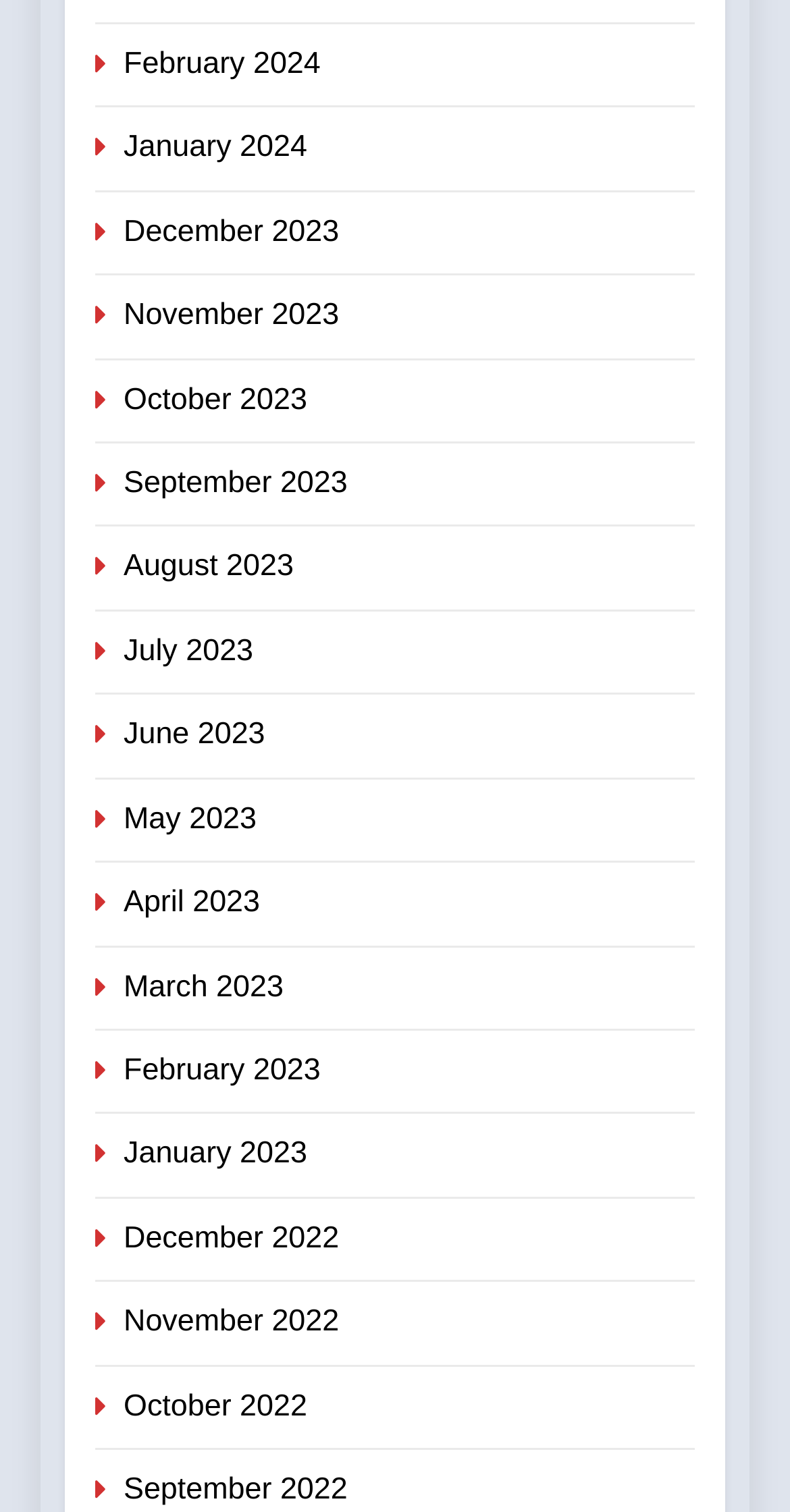Determine the bounding box coordinates for the HTML element described here: "November 2022".

[0.156, 0.863, 0.429, 0.886]